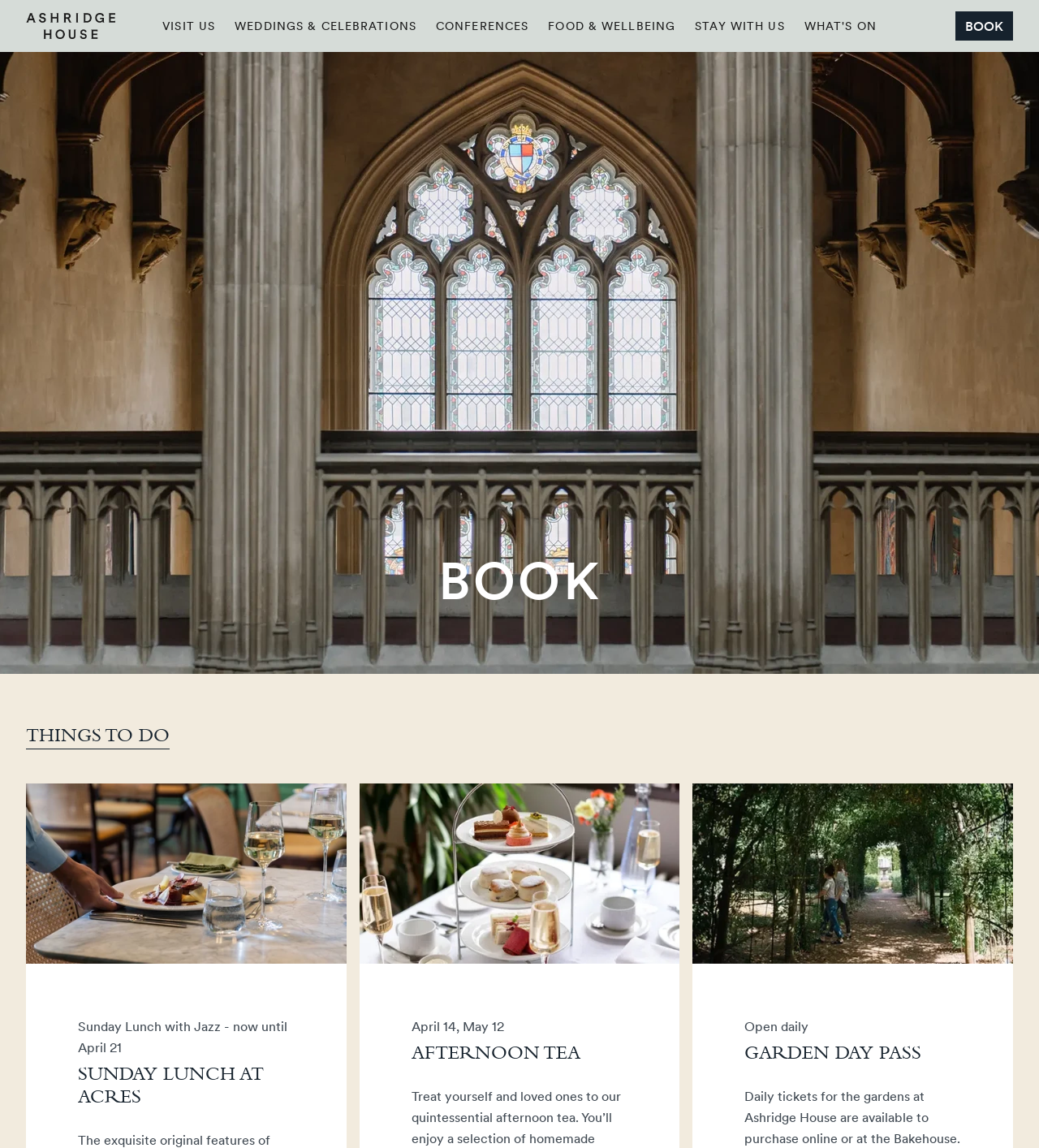Extract the bounding box coordinates for the UI element described by the text: "parent_node: VISIT US". The coordinates should be in the form of [left, top, right, bottom] with values between 0 and 1.

[0.025, 0.0, 0.111, 0.045]